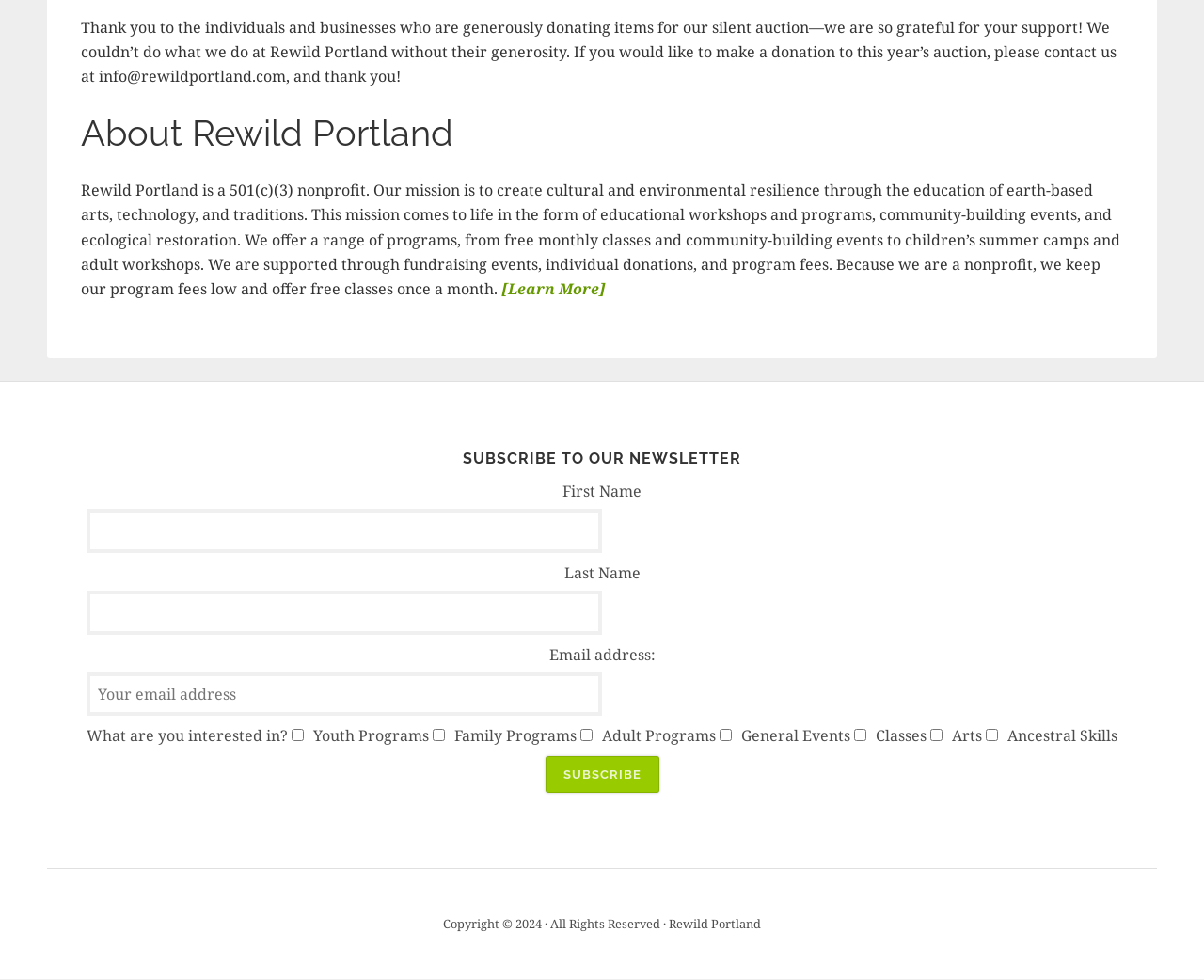From the given element description: "parent_node: Last Name name="LNAME"", find the bounding box for the UI element. Provide the coordinates as four float numbers between 0 and 1, in the order [left, top, right, bottom].

[0.072, 0.603, 0.5, 0.647]